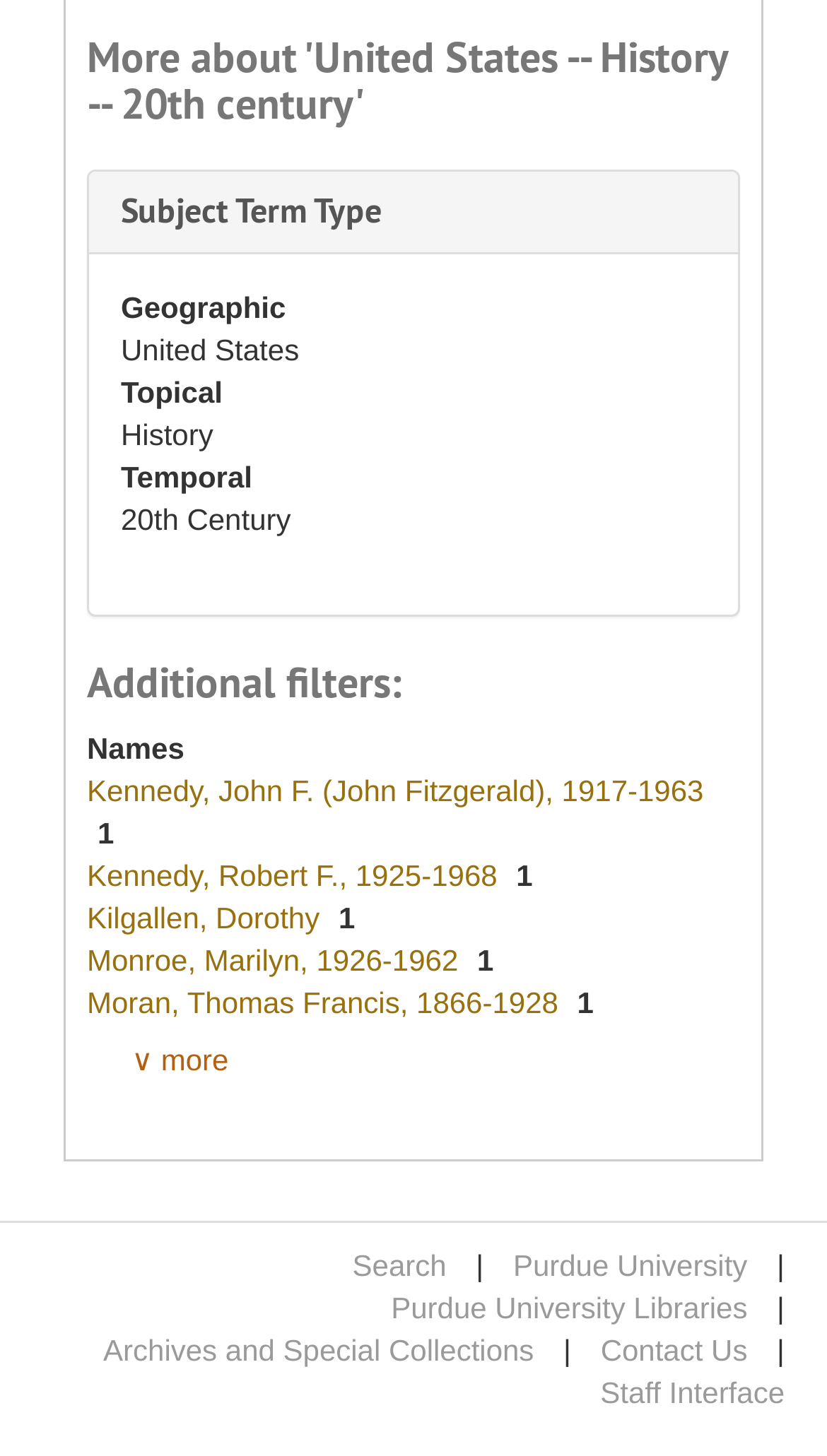Show the bounding box coordinates of the region that should be clicked to follow the instruction: "Filter by names."

[0.105, 0.502, 0.223, 0.525]